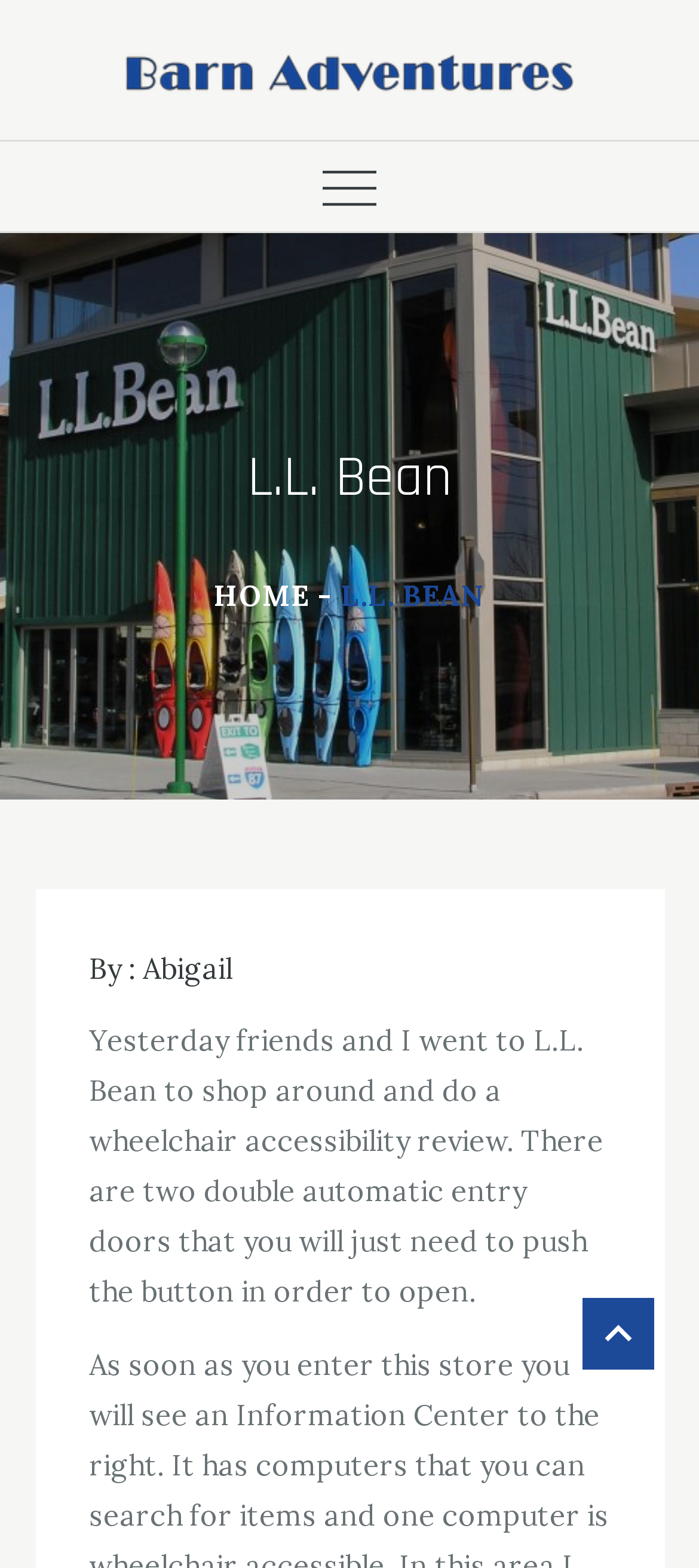Refer to the image and provide a thorough answer to this question:
Who wrote the review?

The text on the webpage contains the phrase 'By : Abigail', indicating that Abigail is the author of the review.